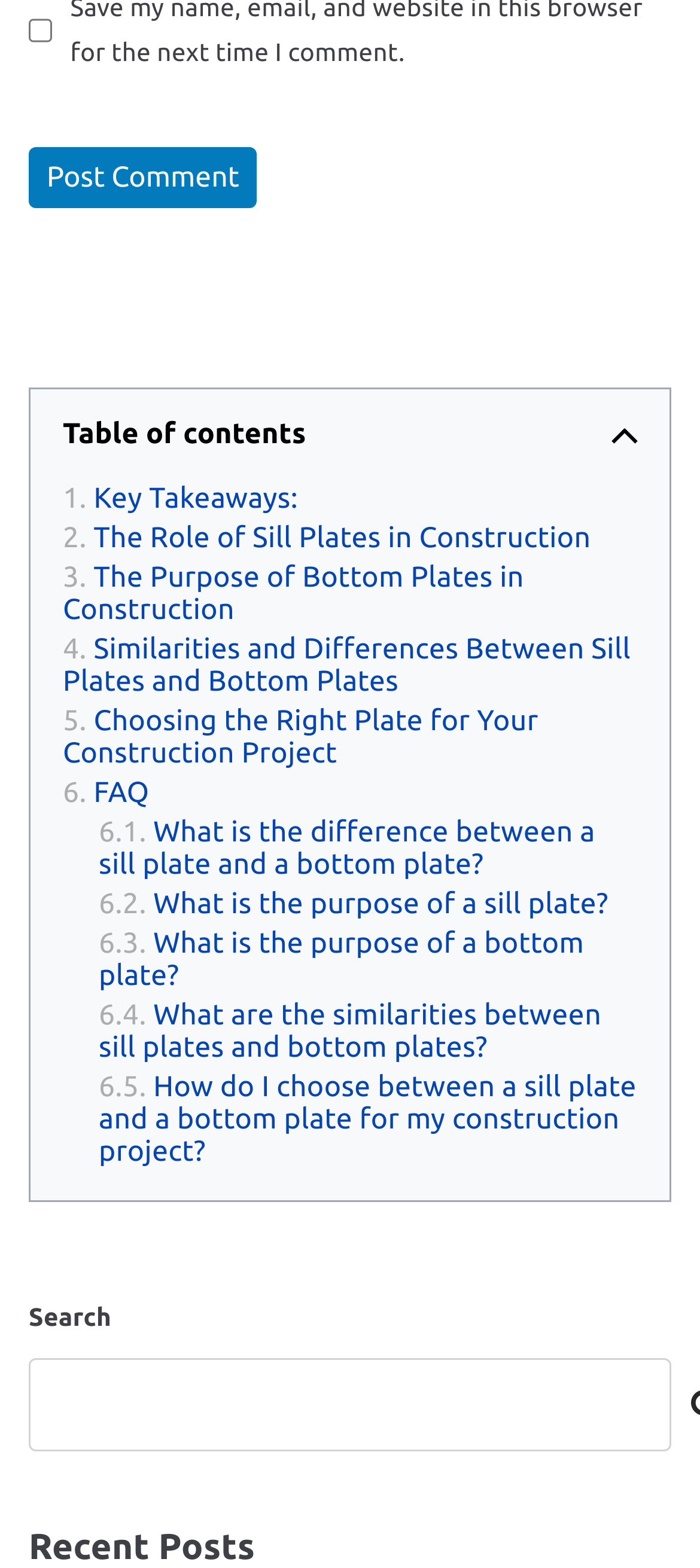Is the 'Post Comment' button located above or below the checkbox?
Using the visual information, reply with a single word or short phrase.

Above